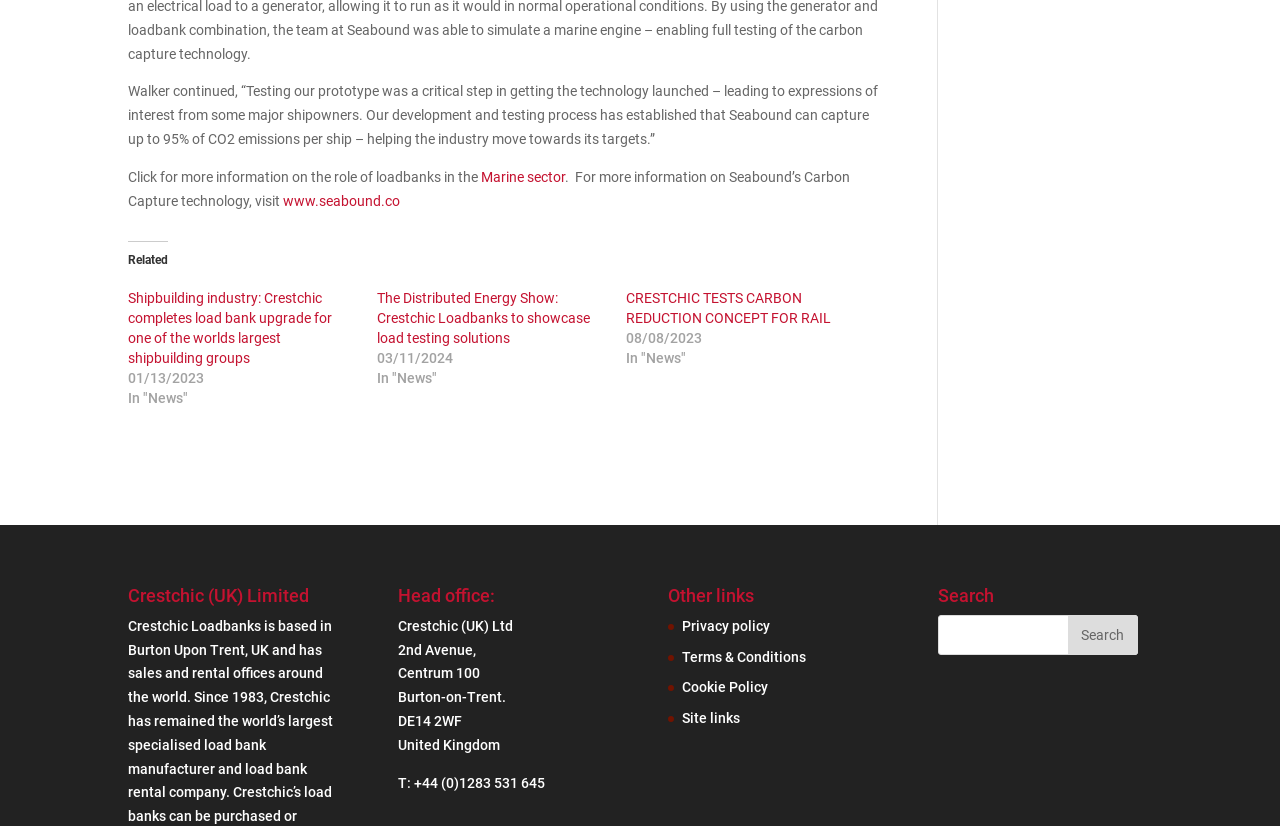Identify the bounding box coordinates for the element you need to click to achieve the following task: "Click on the link to learn more about Seabound’s Carbon Capture technology". Provide the bounding box coordinates as four float numbers between 0 and 1, in the form [left, top, right, bottom].

[0.221, 0.233, 0.312, 0.252]